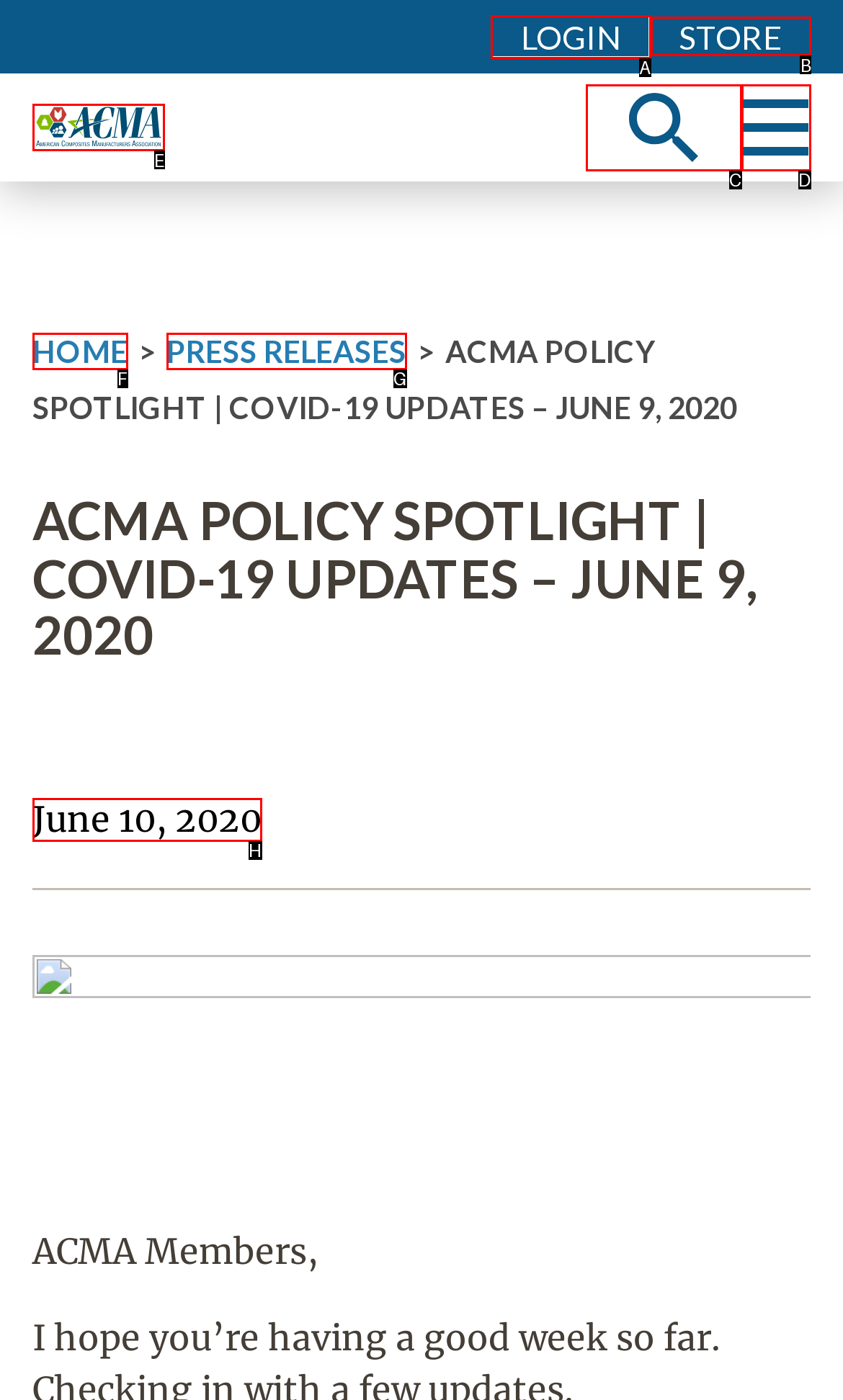Identify the appropriate lettered option to execute the following task: Visit the store
Respond with the letter of the selected choice.

B